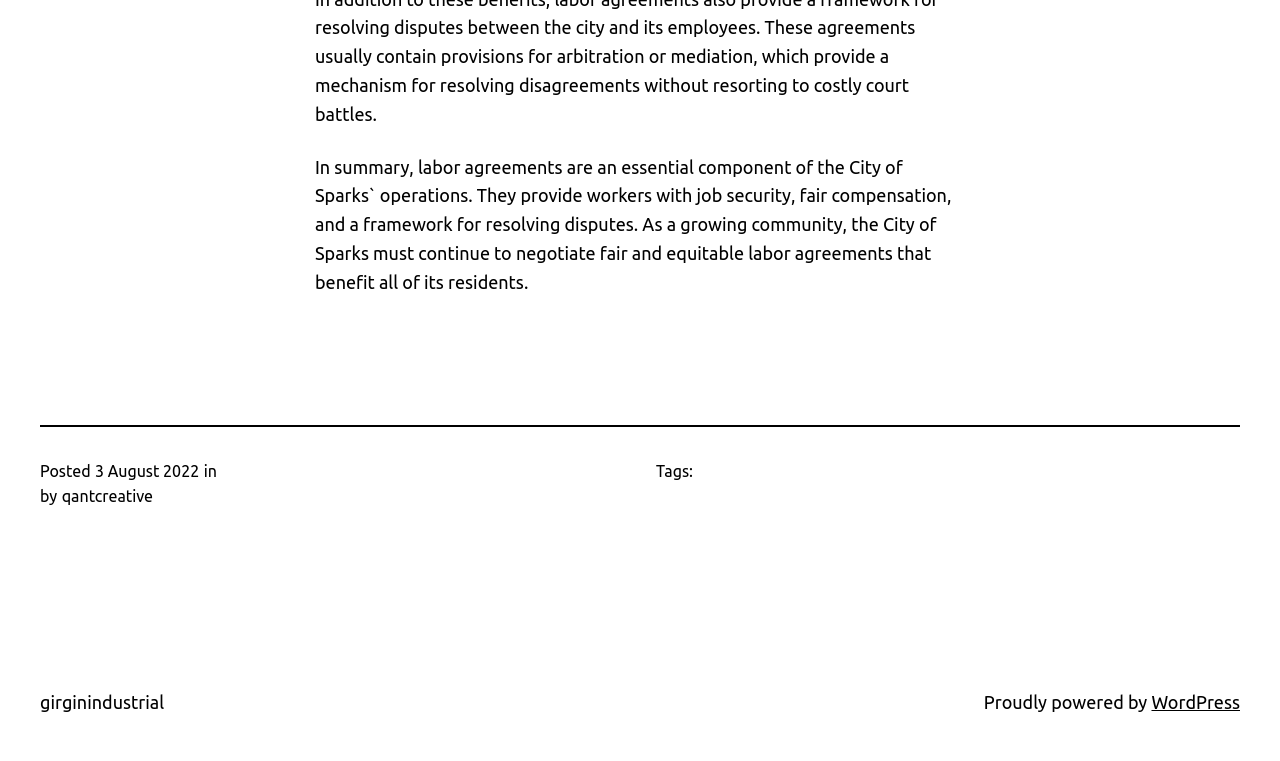What is the name of the city mentioned in the webpage?
Look at the screenshot and respond with one word or a short phrase.

Sparks